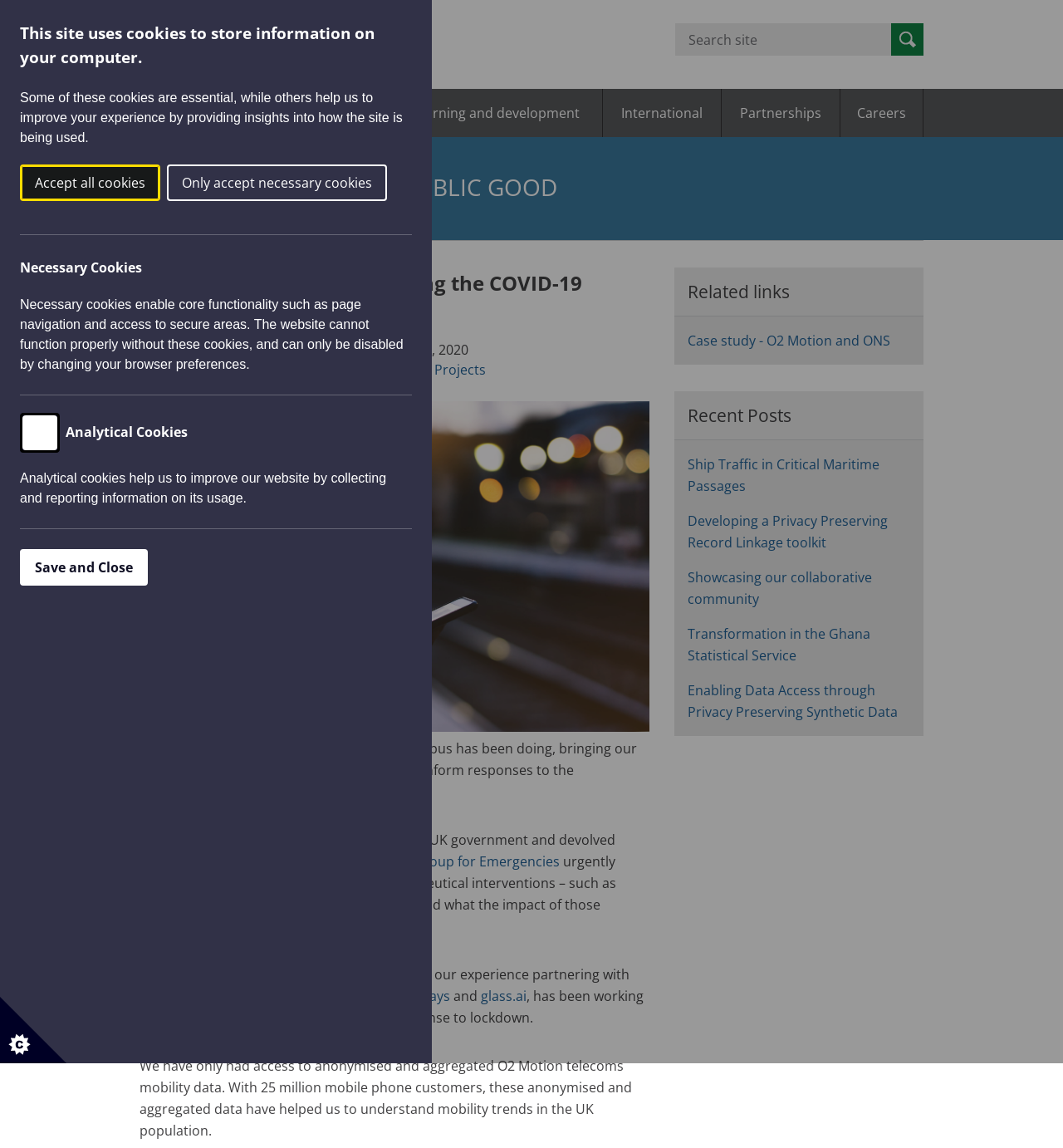How many links are there in the primary navigation?
Answer briefly with a single word or phrase based on the image.

8